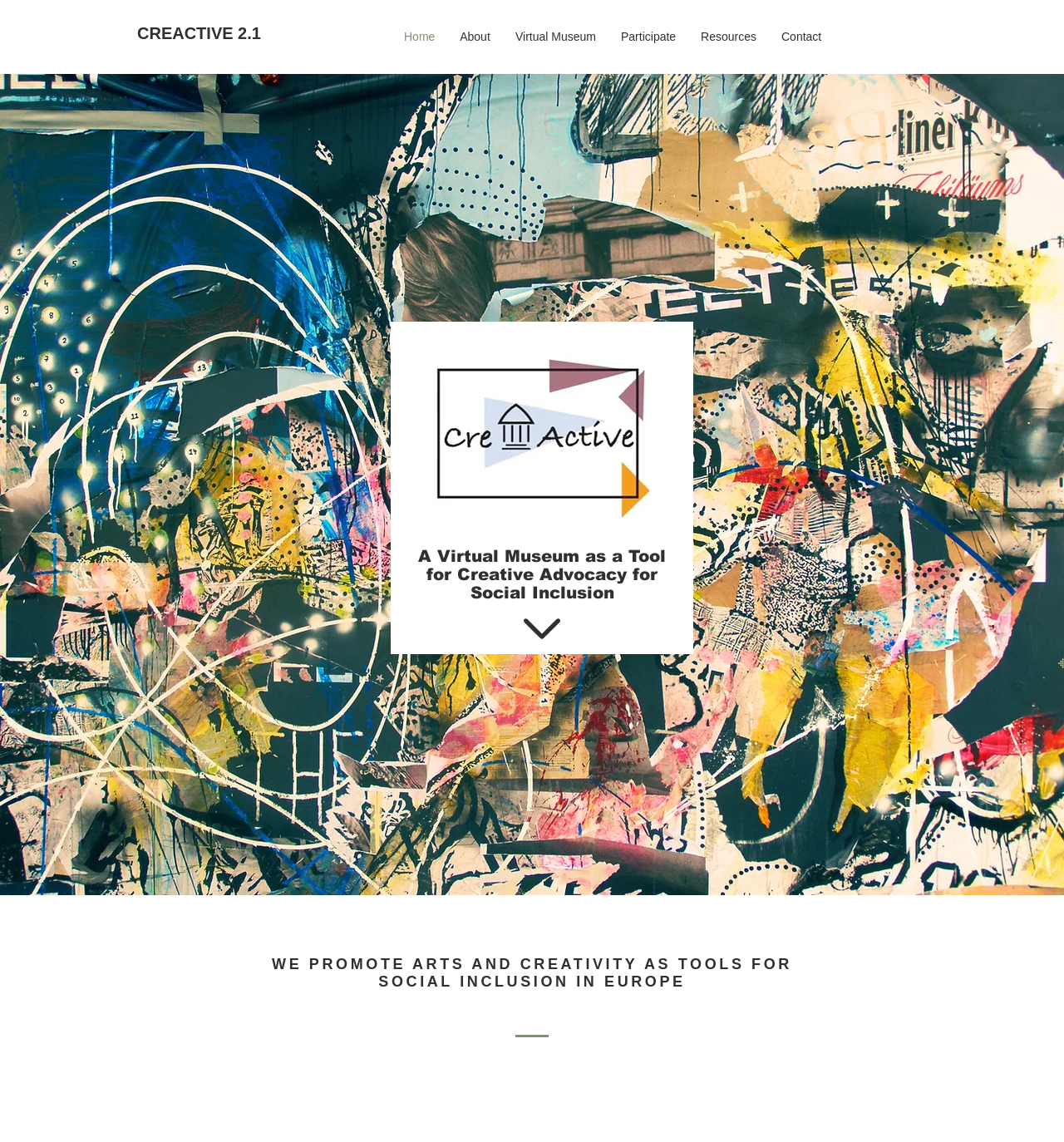Based on the visual content of the image, answer the question thoroughly: How many links are in the navigation menu?

The navigation menu contains links to 'Home', 'About', 'Virtual Museum', 'Participate', 'Resources', and 'Contact', which totals 6 links.